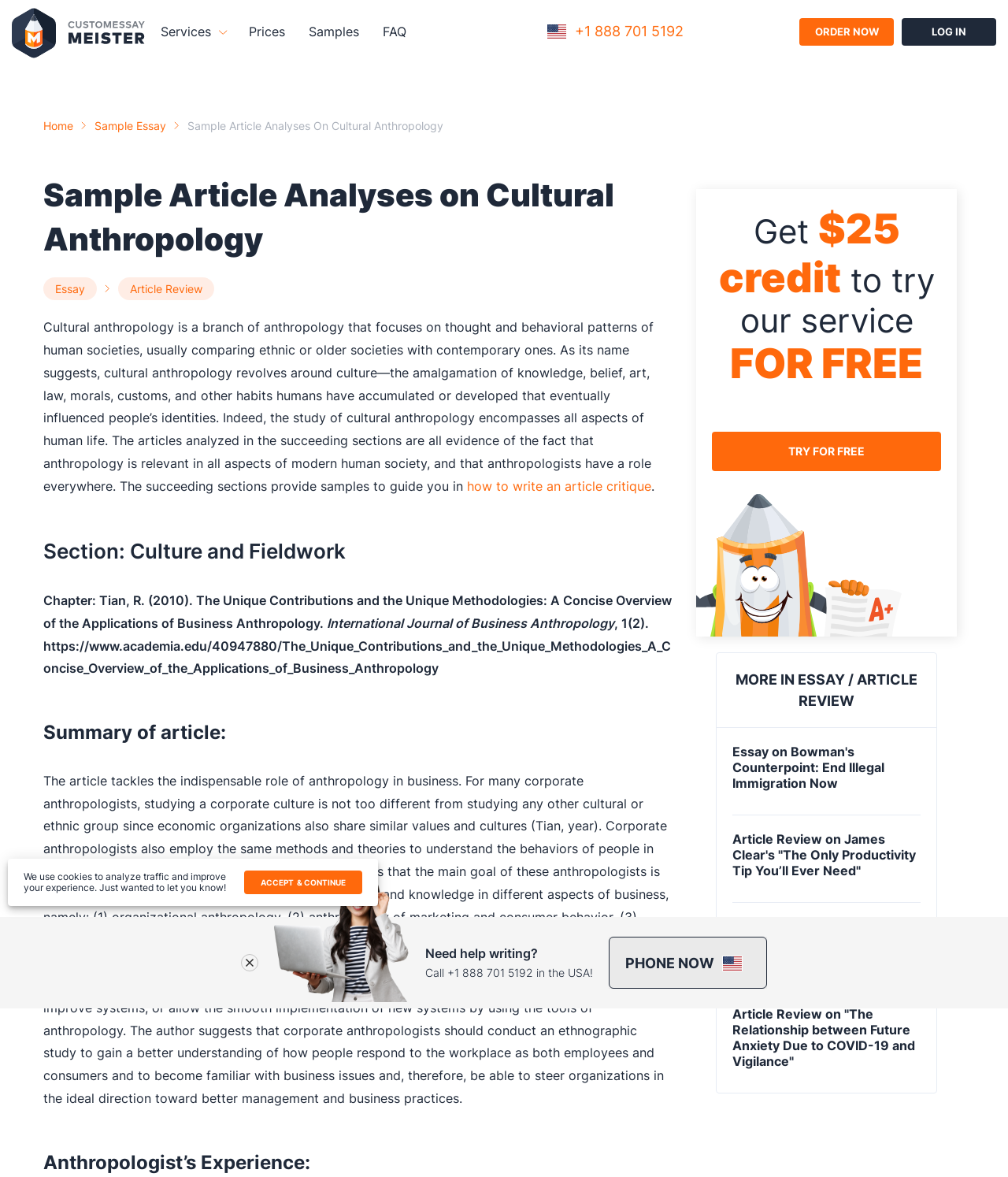Locate the bounding box coordinates of the clickable area needed to fulfill the instruction: "Click PHONE NOW".

[0.604, 0.796, 0.761, 0.84]